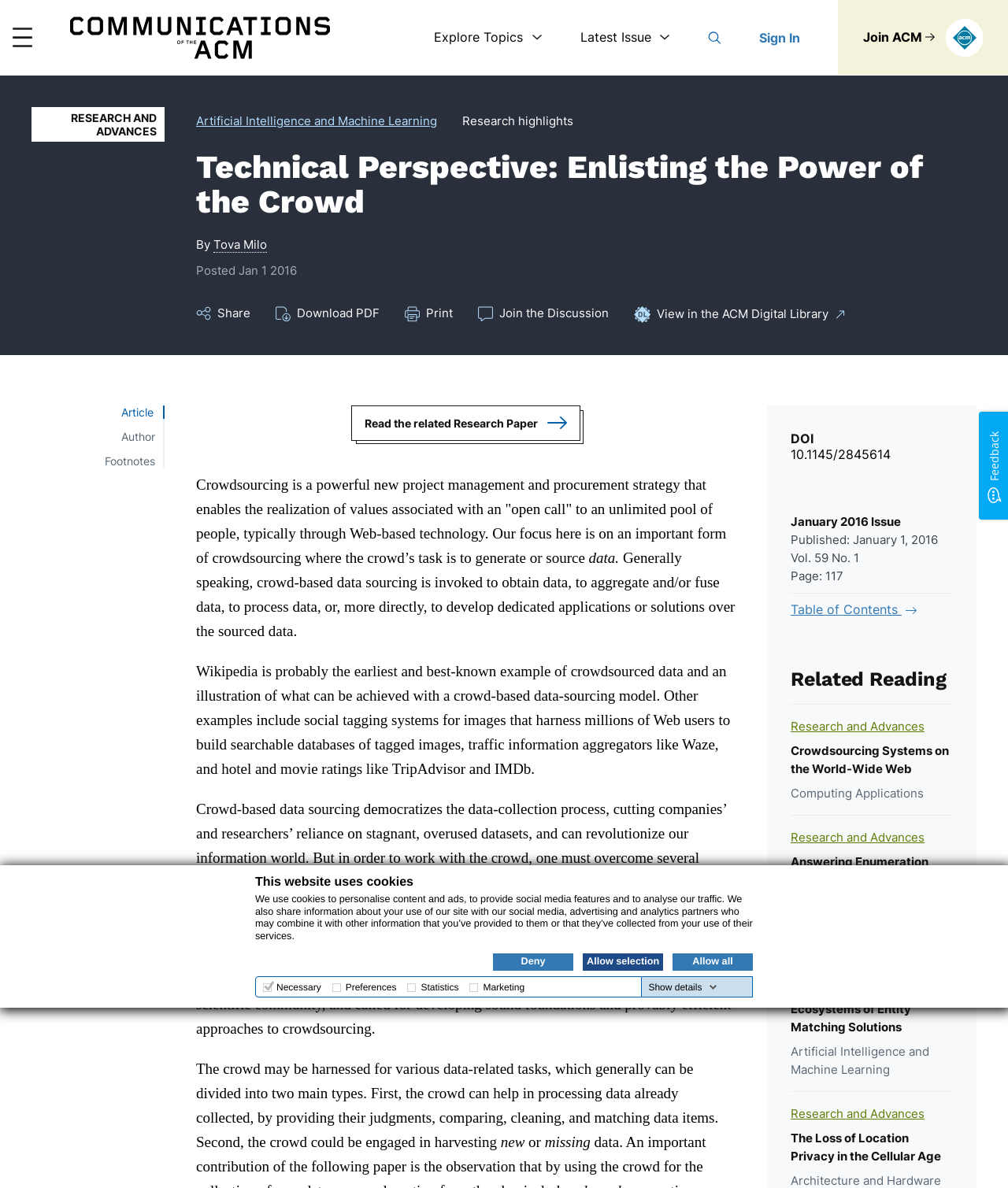Provide the bounding box coordinates of the HTML element this sentence describes: "Research and Advances".

[0.784, 0.807, 0.917, 0.819]